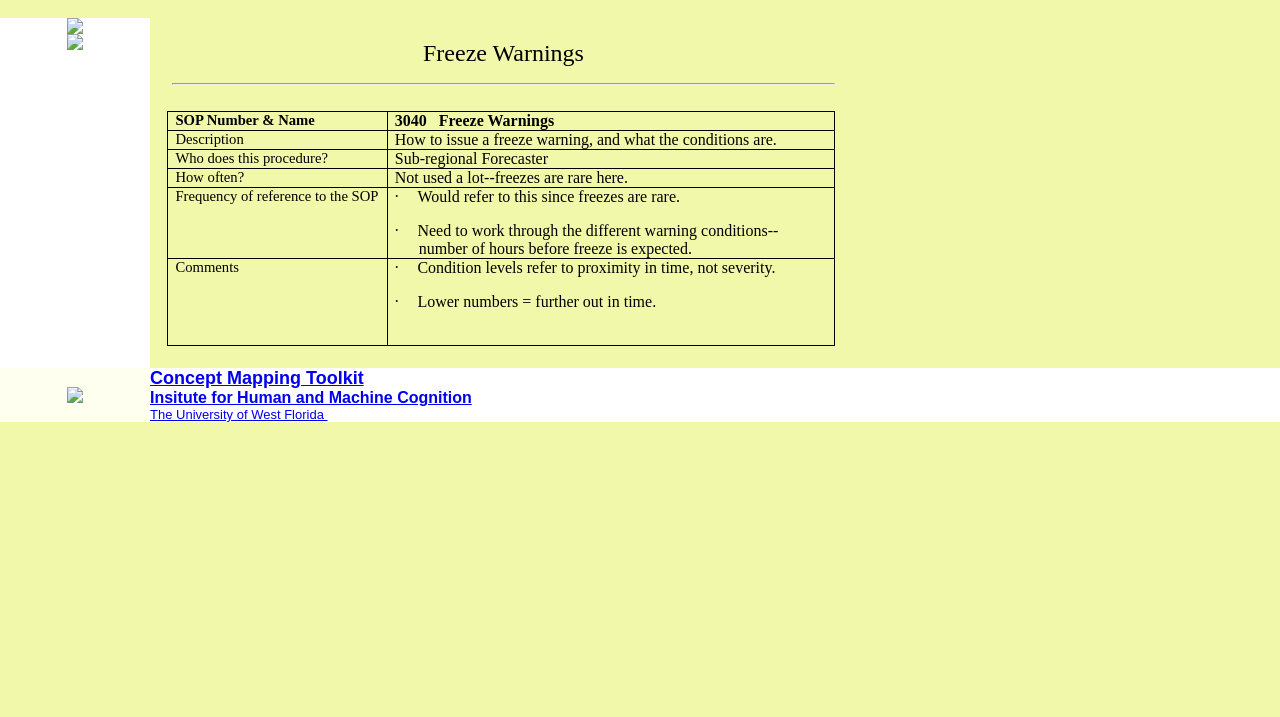What is the frequency of reference to the SOP?
Using the information from the image, provide a comprehensive answer to the question.

According to the table, the frequency of reference to the SOP is rare, as indicated in the row with the header 'Frequency of reference to the SOP' and the cell content '· Would refer to this since freezes are rare. · Need to work through the different warning conditions--number of hours before freeze is expected.'